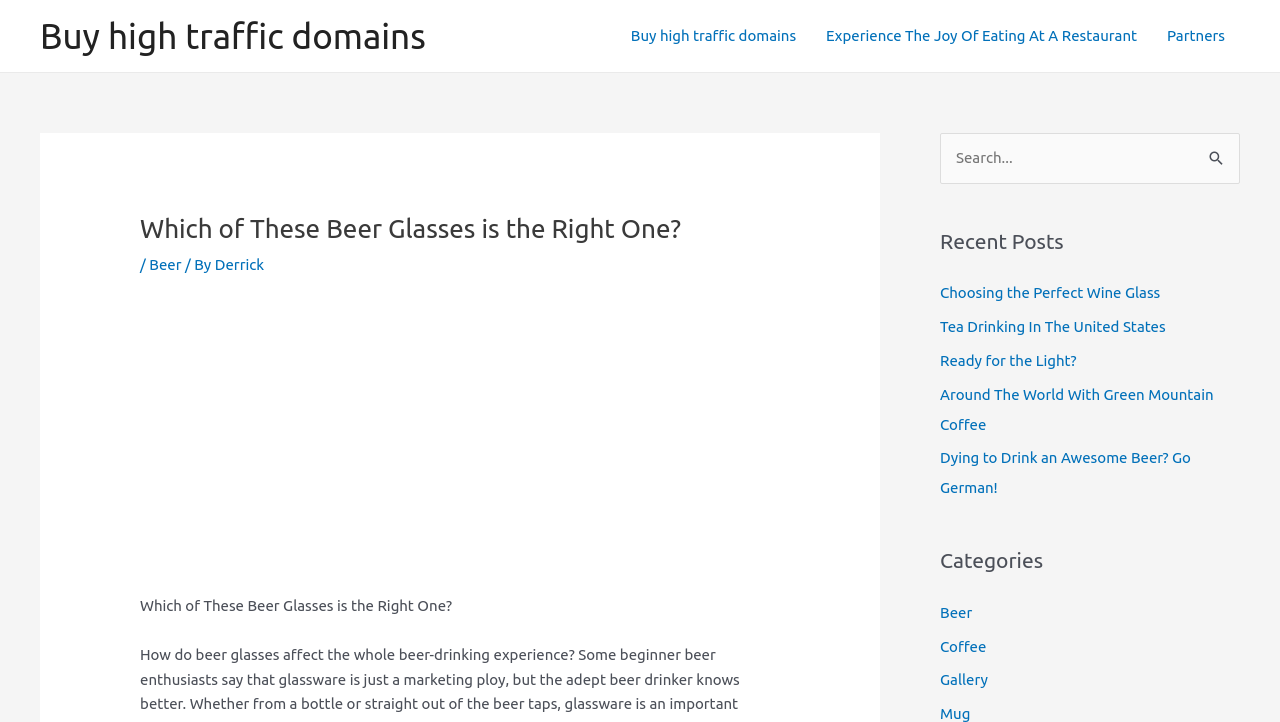Find the bounding box coordinates for the element that must be clicked to complete the instruction: "Search for something". The coordinates should be four float numbers between 0 and 1, indicated as [left, top, right, bottom].

[0.734, 0.184, 0.969, 0.255]